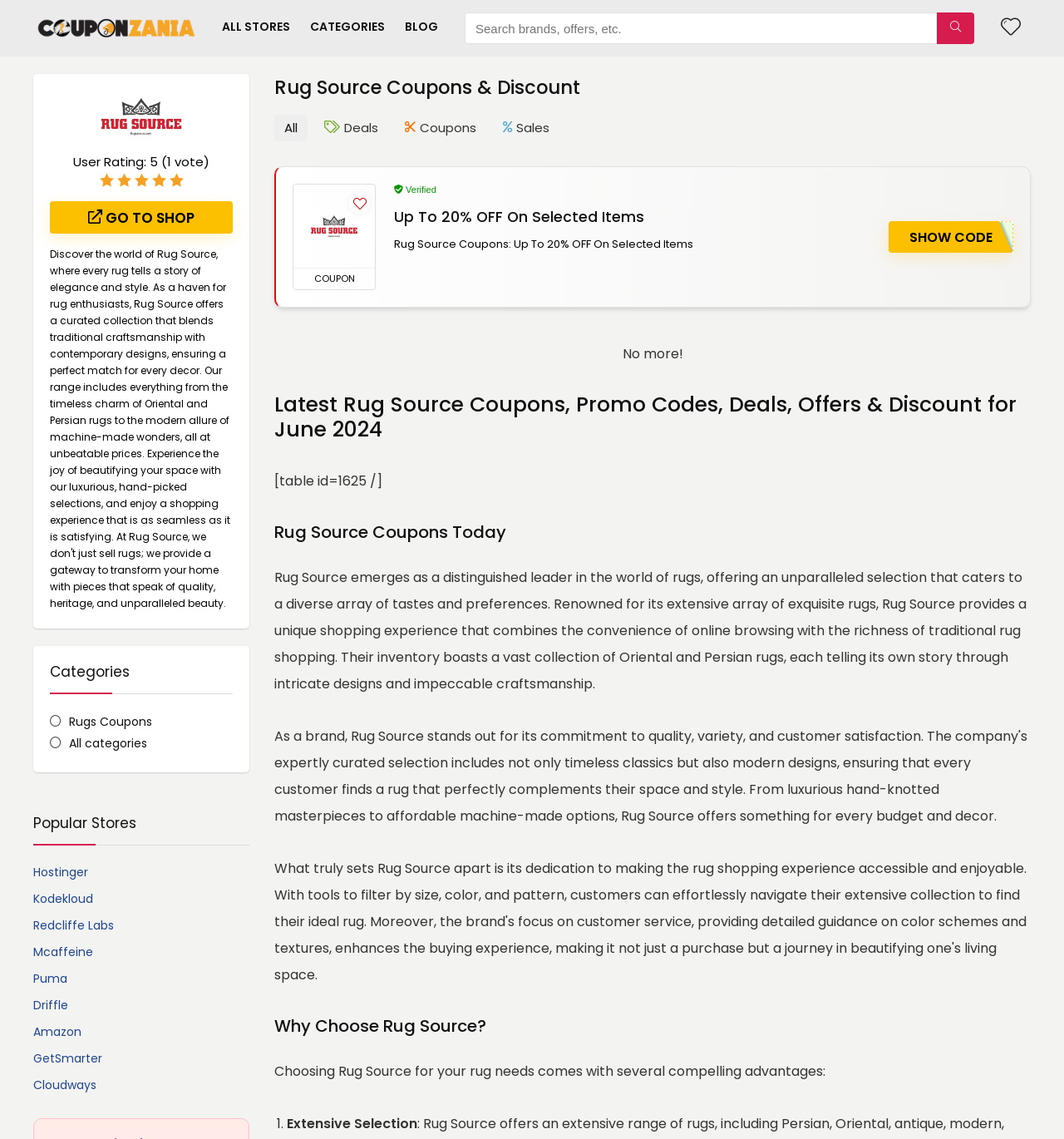What is the name of the website?
Provide an in-depth and detailed explanation in response to the question.

I determined the answer by looking at the image element with the description 'Rug Source' and the heading element with the text 'Rug Source Coupons & Discount'.